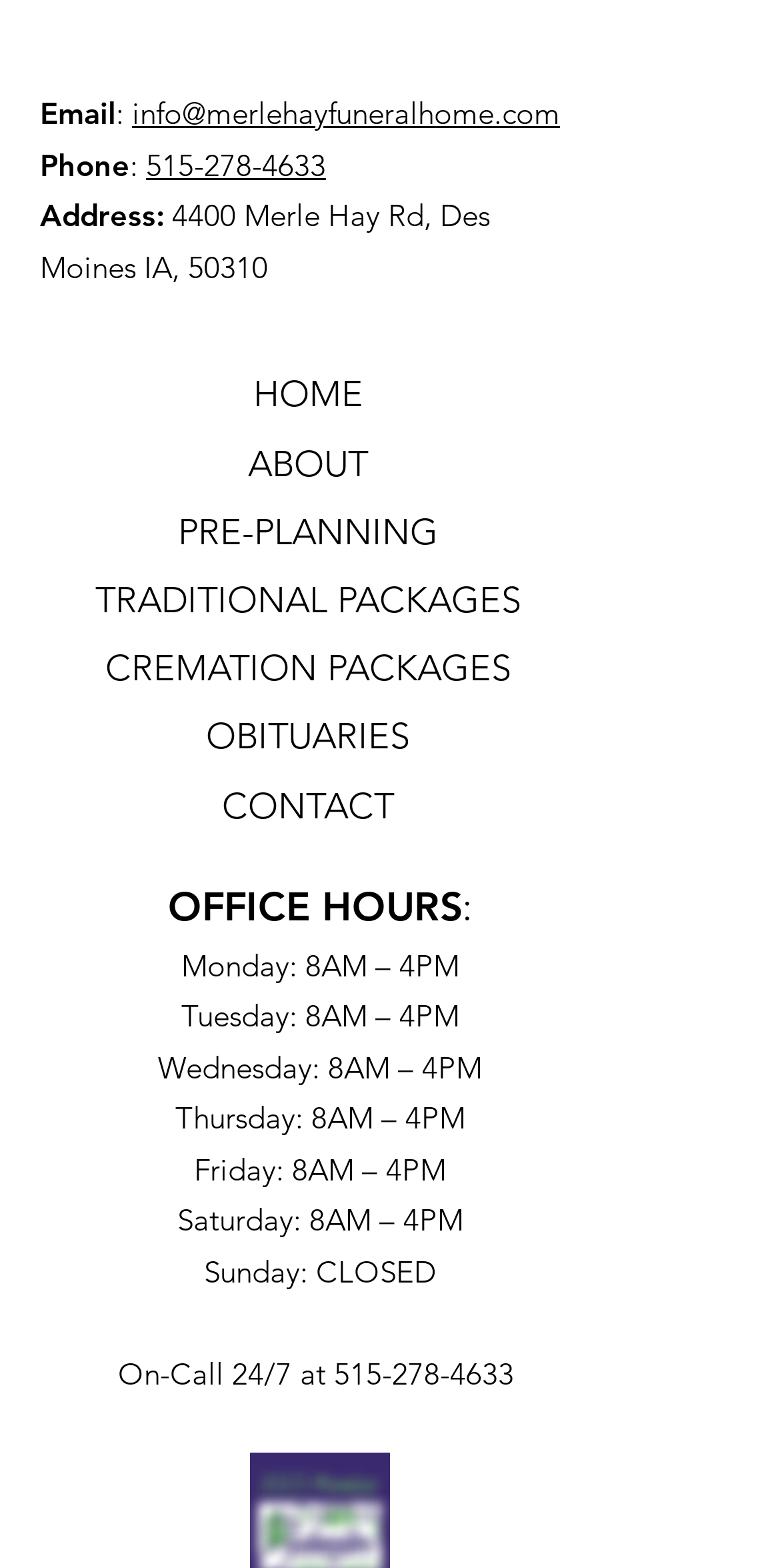Refer to the image and answer the question with as much detail as possible: What is the address of Merle Hay Funeral Home?

I found the address by looking at the static text 'Address:' followed by a static text with the address '4400 Merle Hay Rd, Des Moines IA, 50310'.